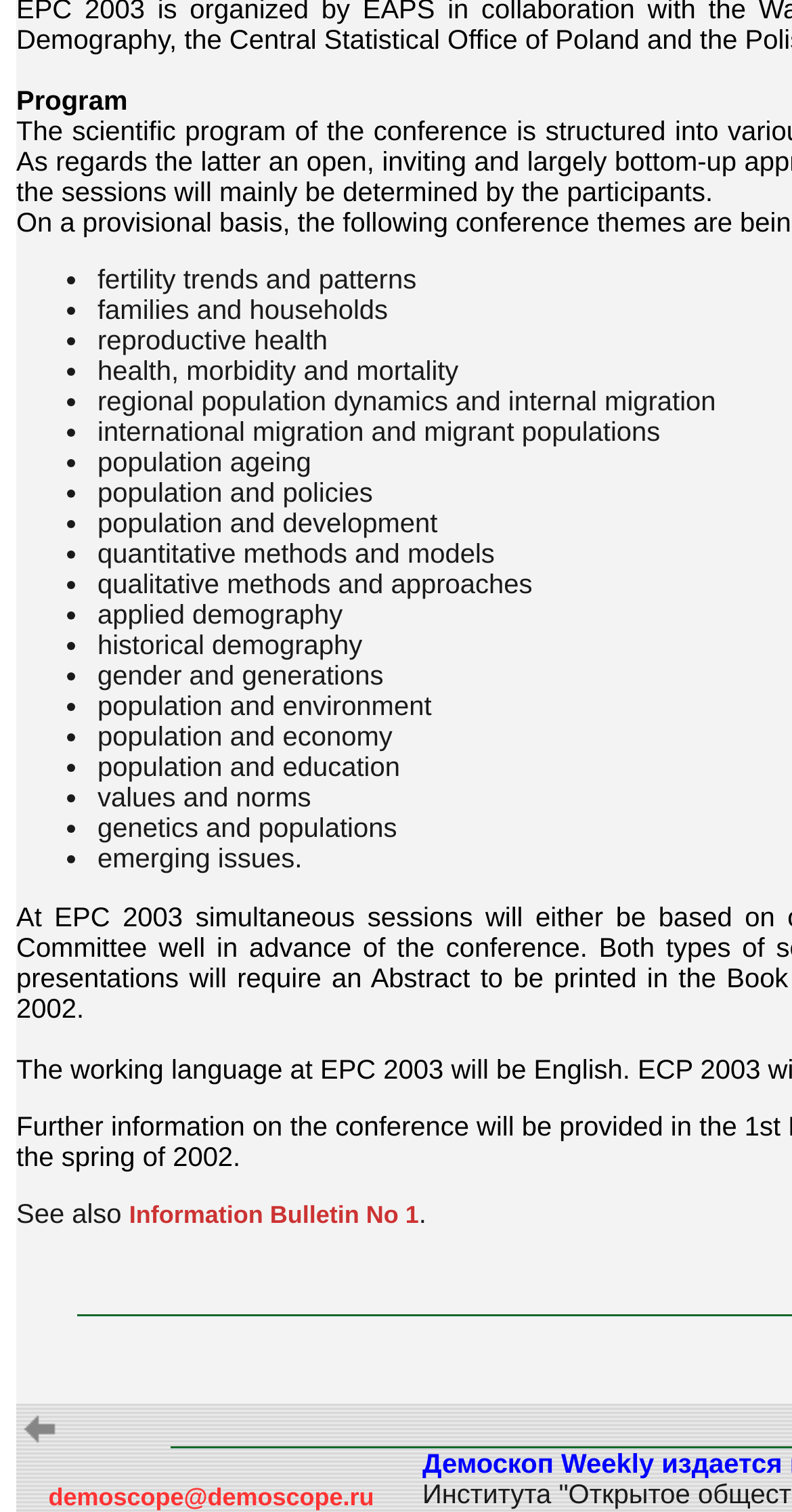Based on the image, please respond to the question with as much detail as possible:
What is the link at the bottom of the page?

The link at the bottom of the page is 'demoscope@demoscope.ru' which is indicated by the link element at coordinates [0.061, 0.981, 0.472, 0.999].